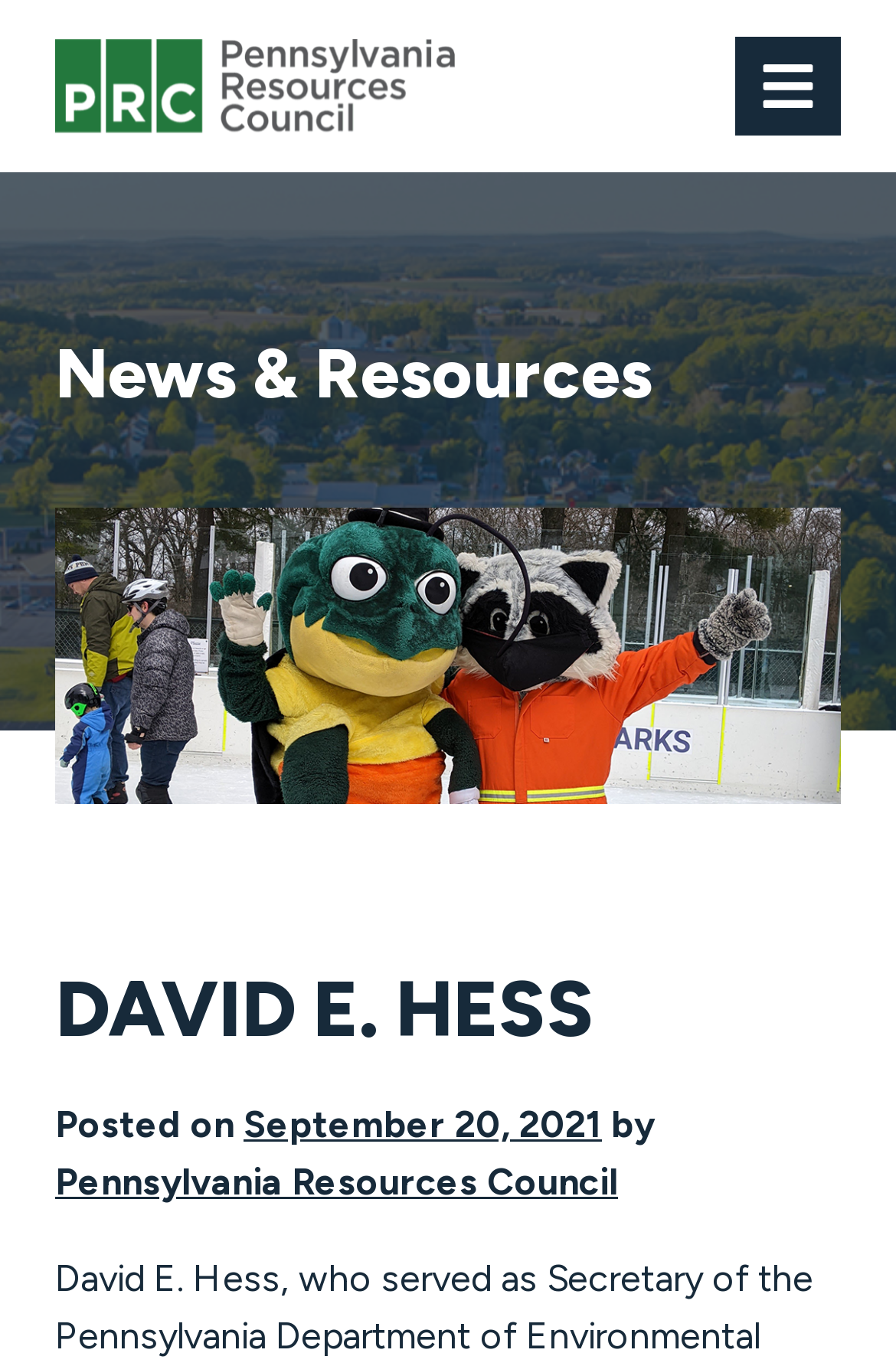Determine the bounding box for the UI element as described: "September 20, 2021". The coordinates should be represented as four float numbers between 0 and 1, formatted as [left, top, right, bottom].

[0.272, 0.807, 0.672, 0.839]